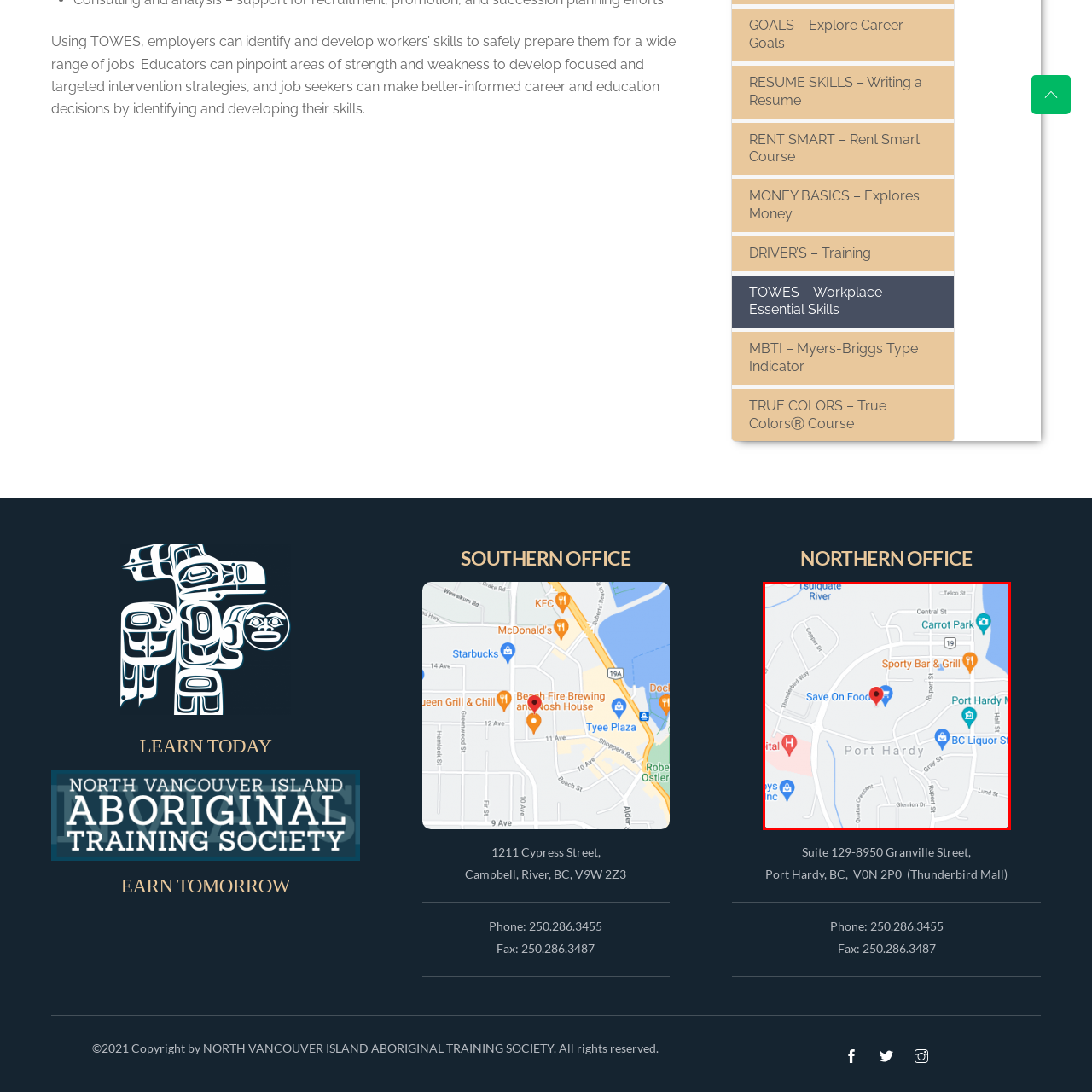Generate a comprehensive caption for the picture highlighted by the red outline.

The image depicts a map of Port Hardy, showcasing notable locations within the area. A prominent marker indicates the "Save On Foods" grocery store, signifying its relevance as a local shopping destination. Surrounding this marker are various establishments, including the "Port Hardy Mall," "BC Liquor Store," and "Sporty Bar & Grill," providing visual context for the vibrant community atmosphere. The map layout is designed to assist residents and visitors in navigating the town, highlighting key points of interest that contribute to Port Hardy's local economy and culture.